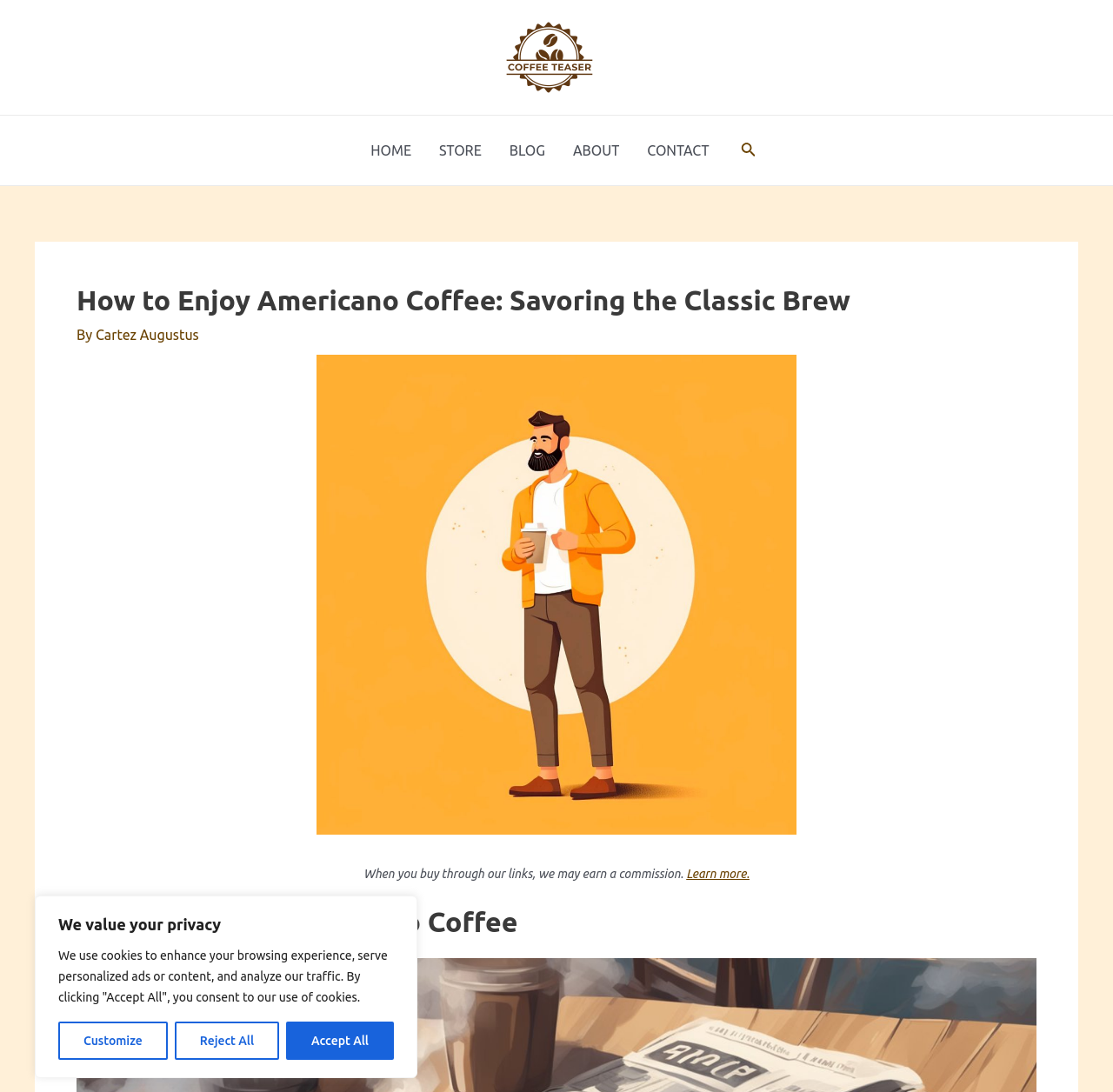How many navigation links are in the header?
Using the image as a reference, answer with just one word or a short phrase.

5